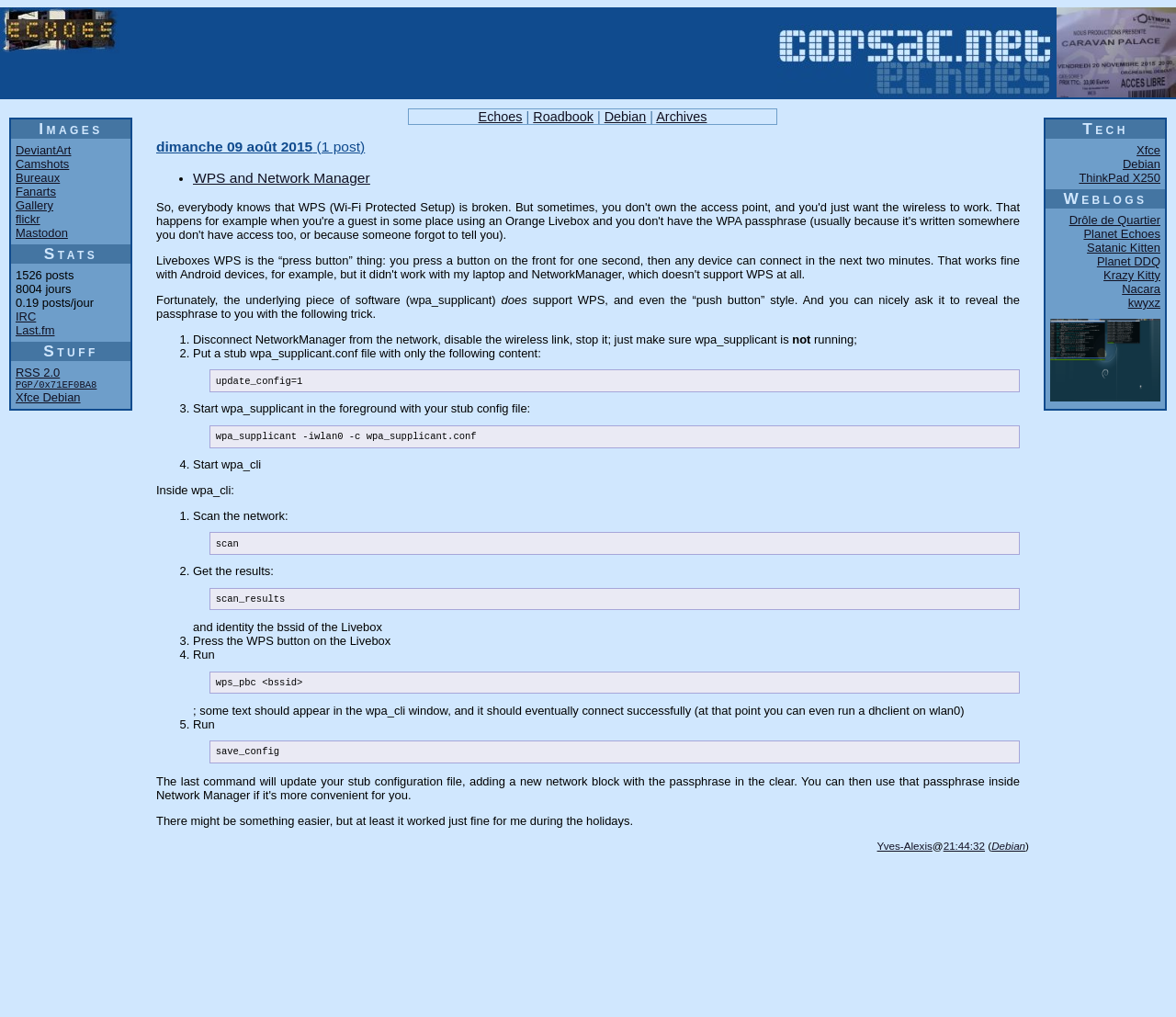Provide the bounding box coordinates of the HTML element described as: "Offbeat". The bounding box coordinates should be four float numbers between 0 and 1, i.e., [left, top, right, bottom].

None